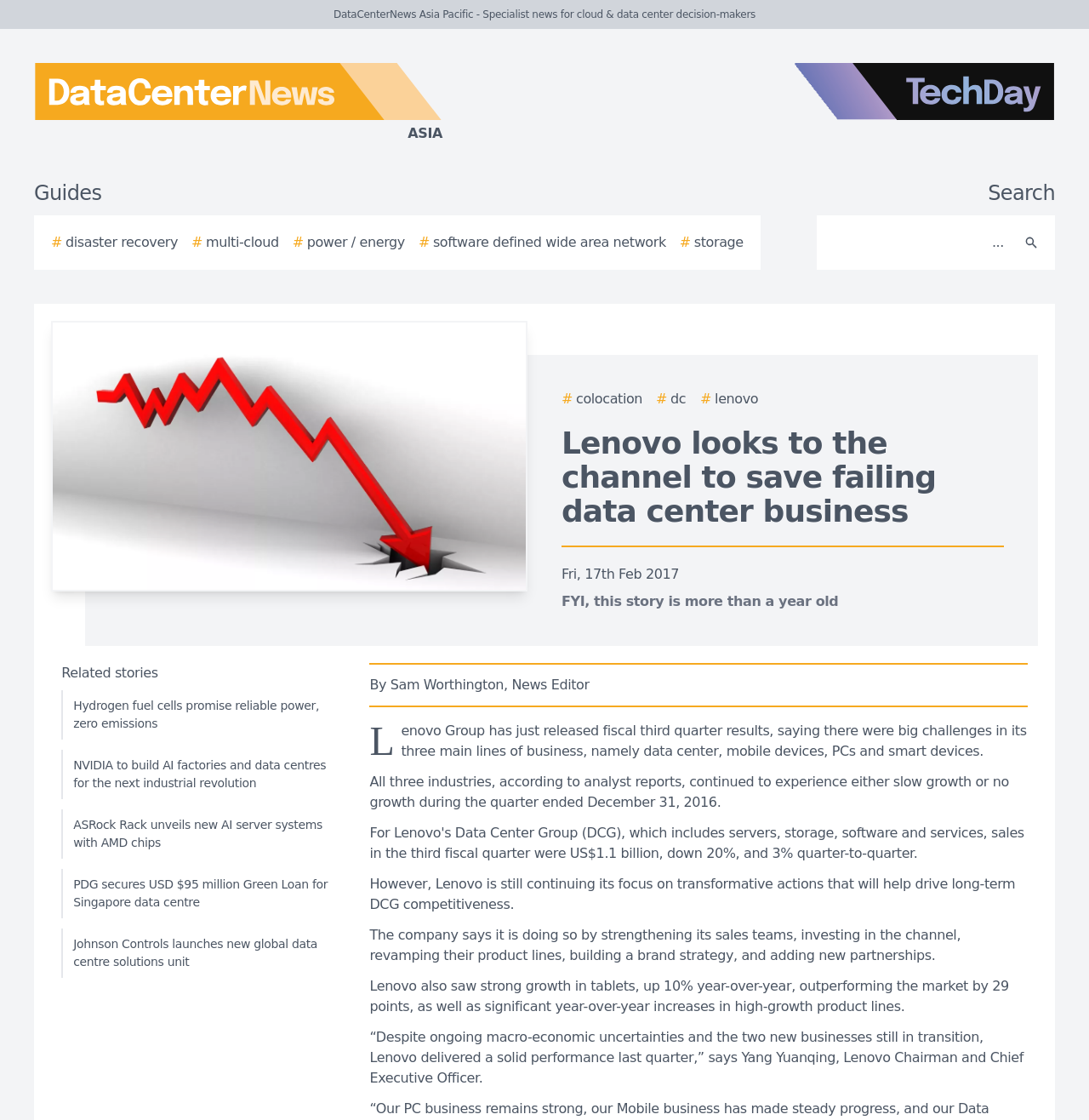Kindly determine the bounding box coordinates for the clickable area to achieve the given instruction: "Enter email address".

None